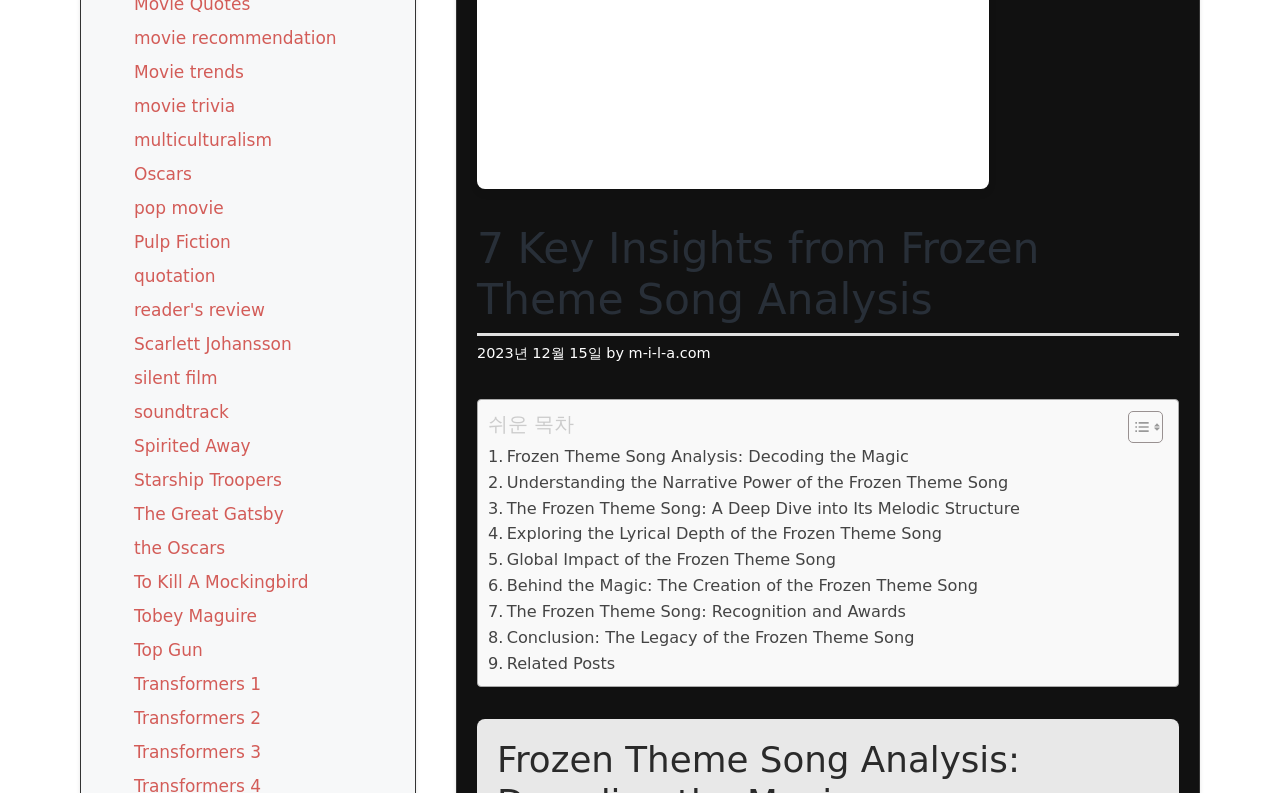Determine the bounding box coordinates for the UI element matching this description: "The Great Gatsby".

[0.105, 0.636, 0.222, 0.661]